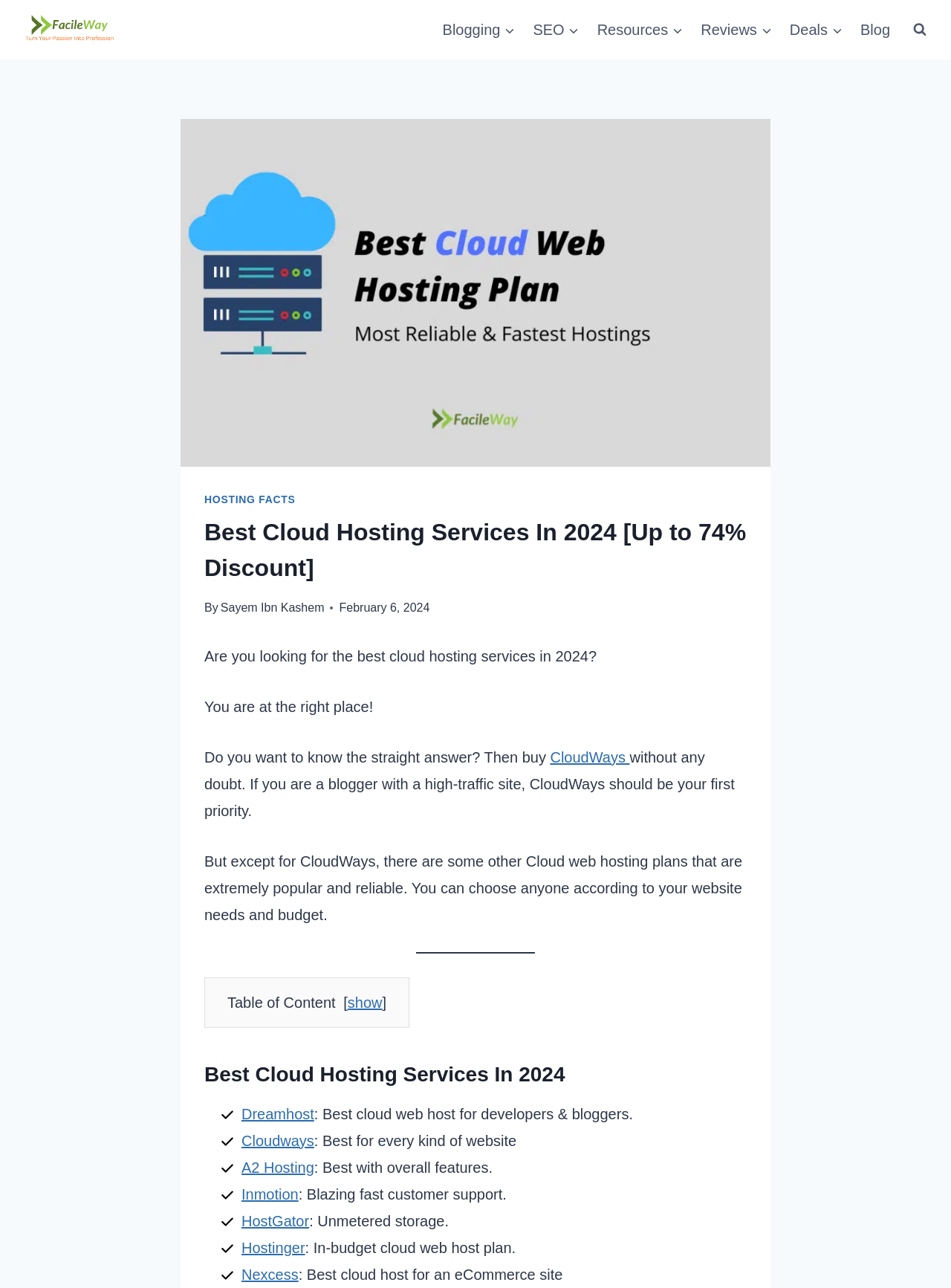Answer the question using only a single word or phrase: 
What is the author of the article?

Sayem Ibn Kashem